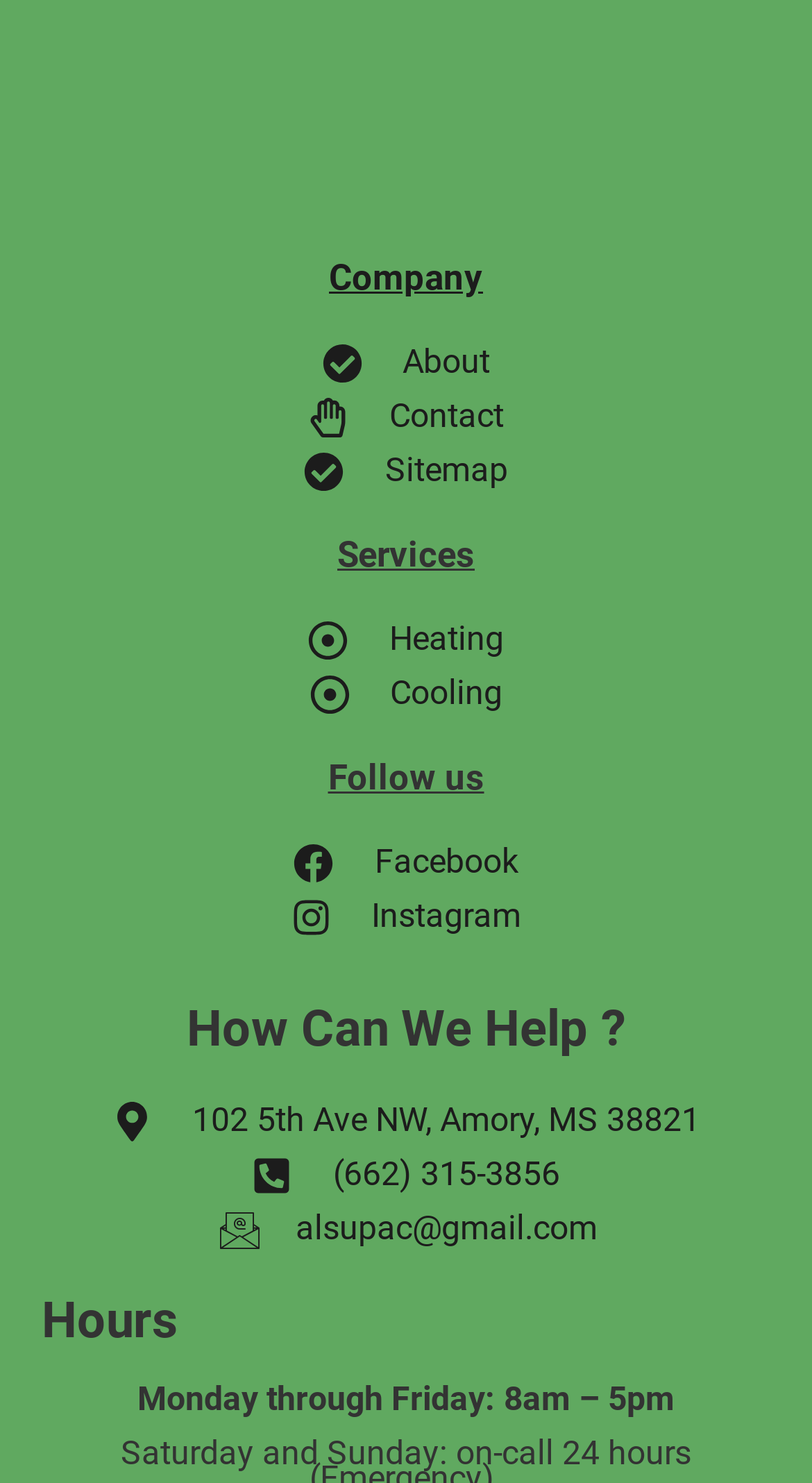Refer to the screenshot and answer the following question in detail:
What is the address of the company?

The address of the company is mentioned at the bottom of the webpage, in a link element with a bounding box of [0.051, 0.739, 0.949, 0.772].